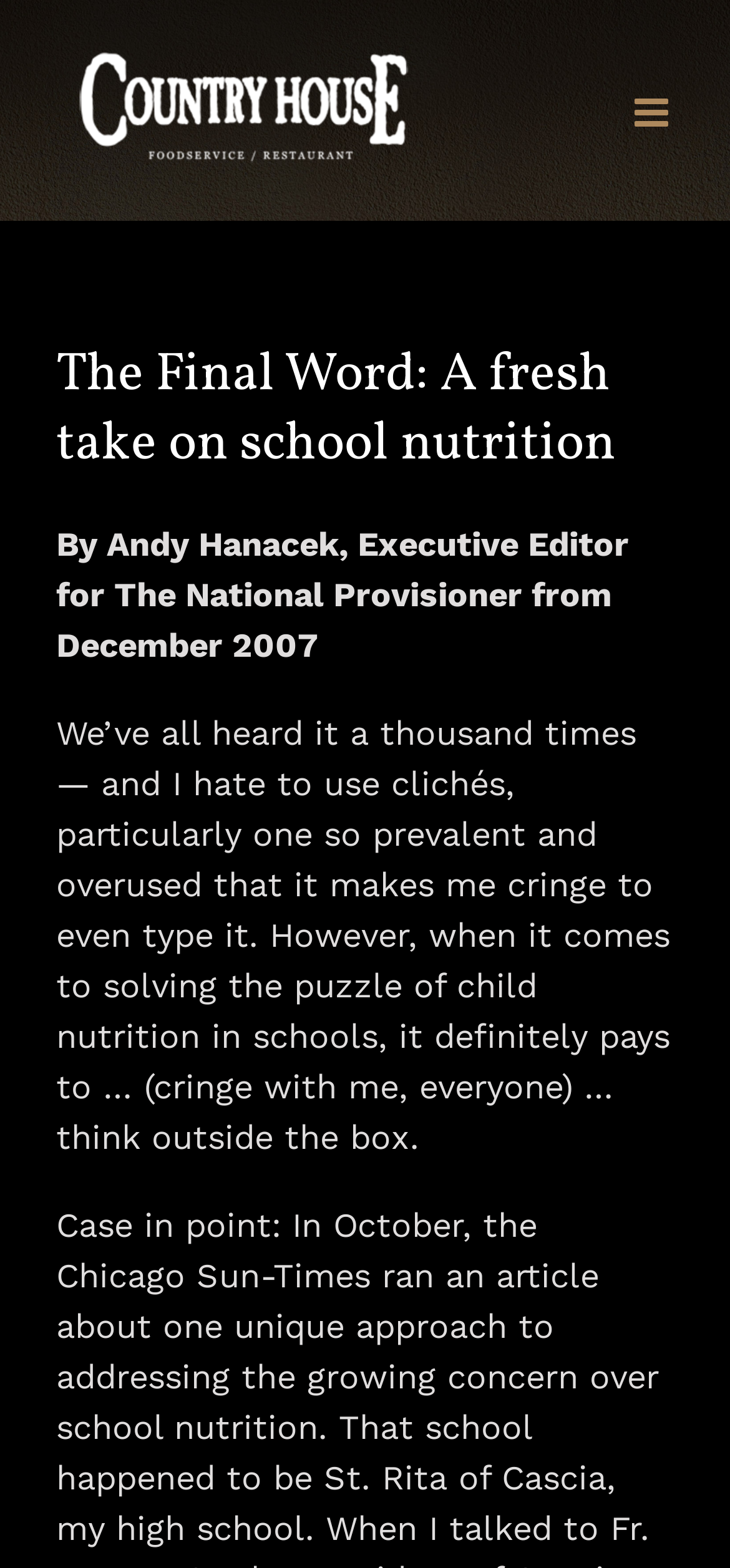What is the tone of the article?
Please answer the question as detailed as possible.

The tone of the article can be inferred from the language used, particularly the phrase 'cringe with me, everyone', which suggests a lighthearted and humorous tone.